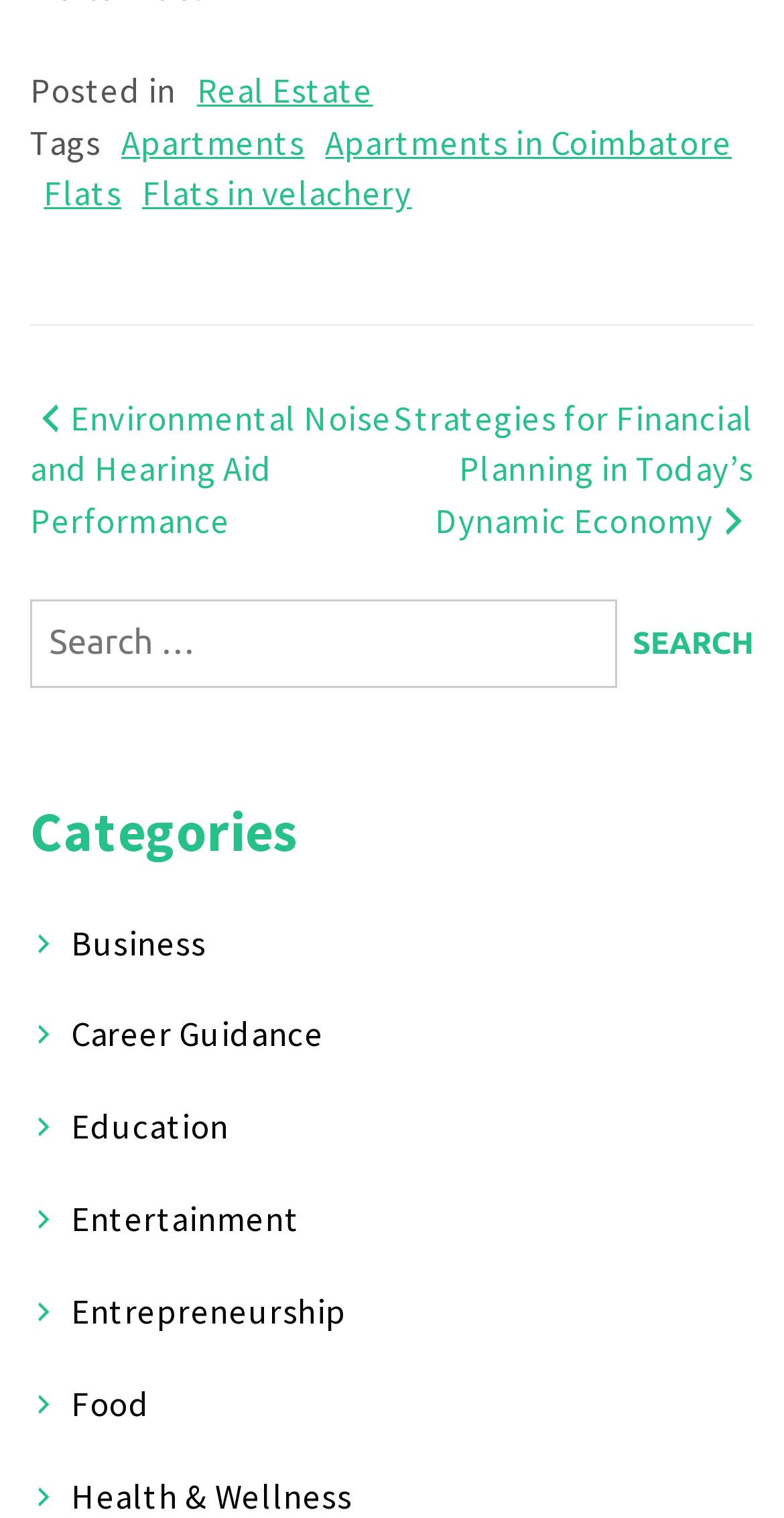What is the last tag listed in the footer?
Based on the visual information, provide a detailed and comprehensive answer.

I looked at the footer section and found the last tag listed, which is 'Flats in velachery', a link with a bounding box coordinate of [0.181, 0.113, 0.525, 0.142].